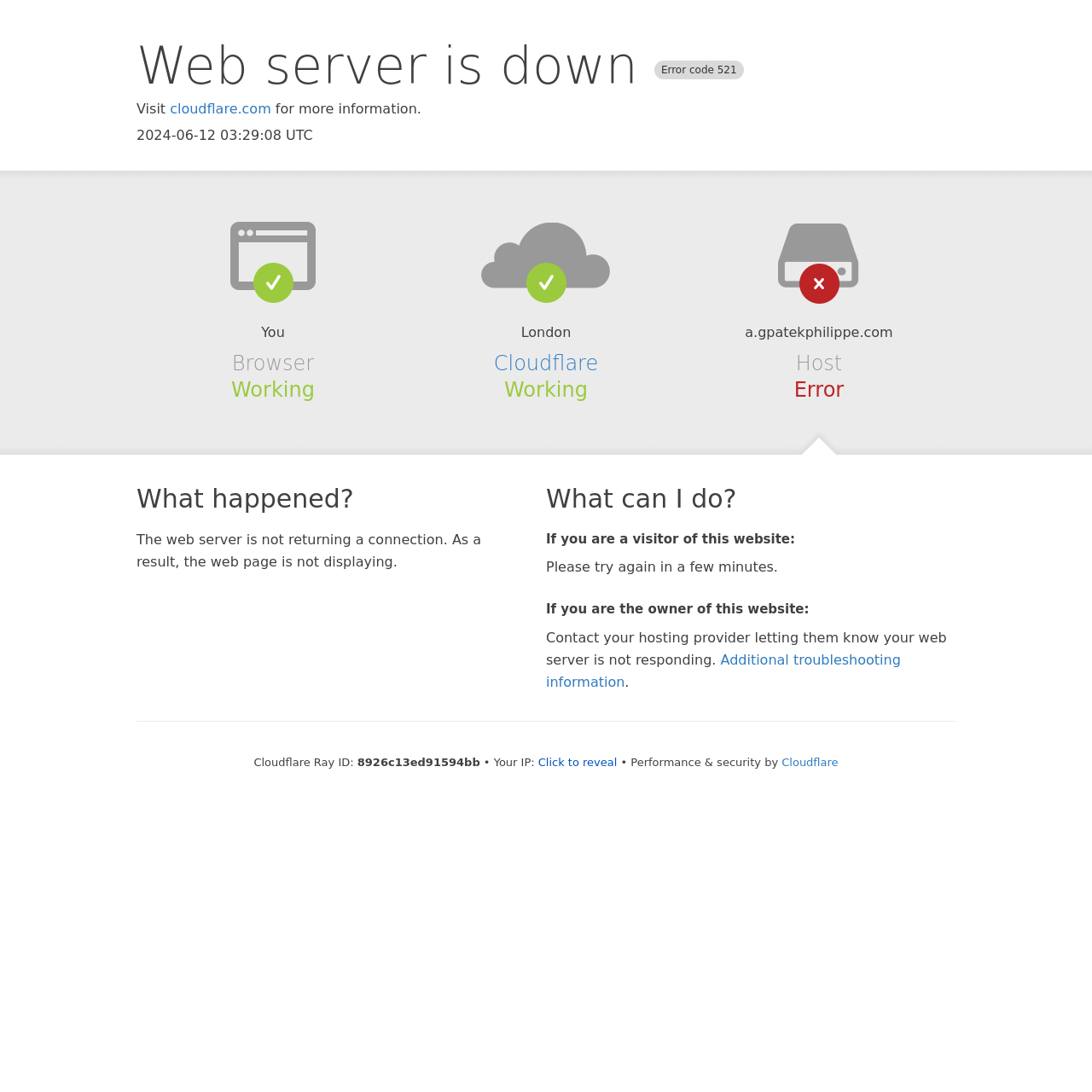Identify the primary heading of the webpage and provide its text.

Web server is down Error code 521